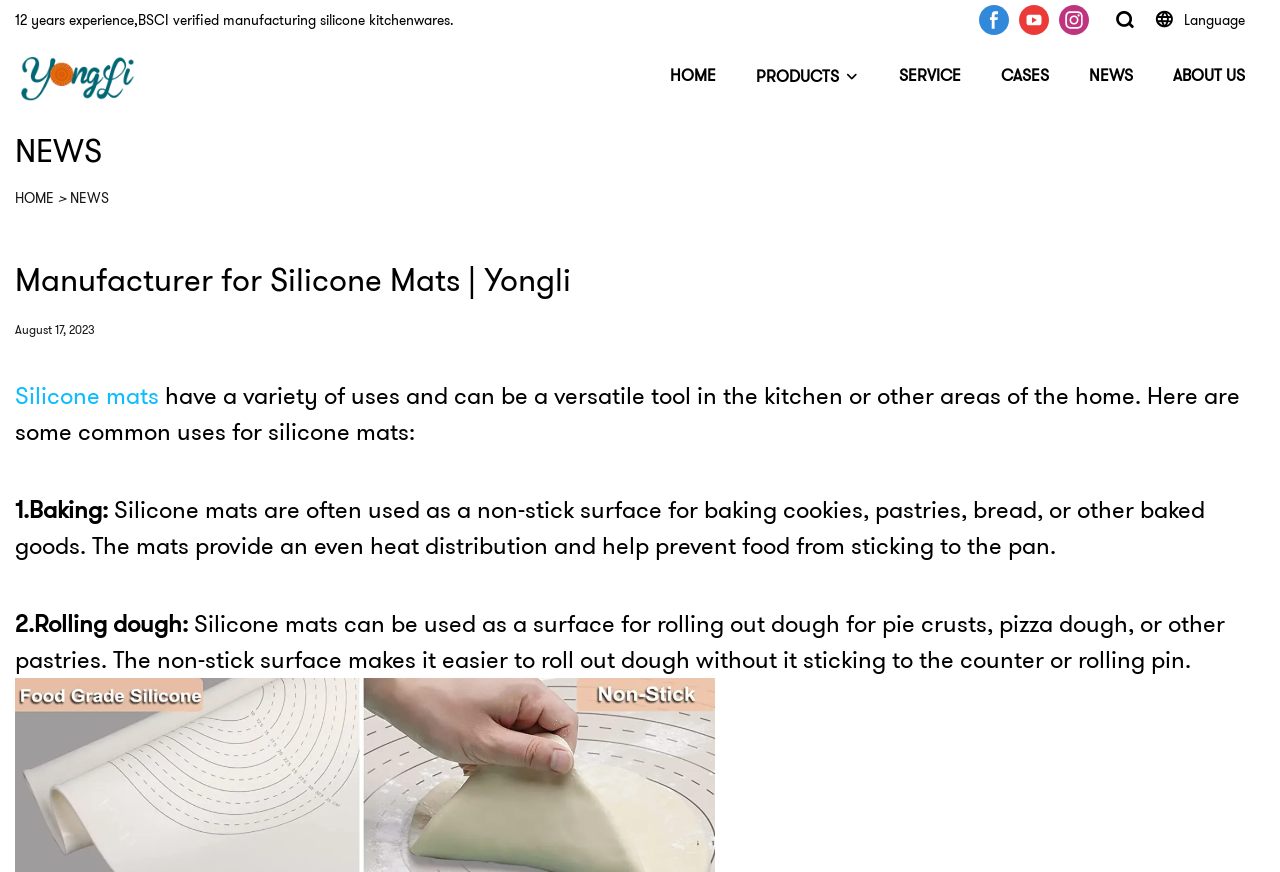What is the primary use of silicone mats in baking?
Look at the image and answer the question using a single word or phrase.

Non-stick surface